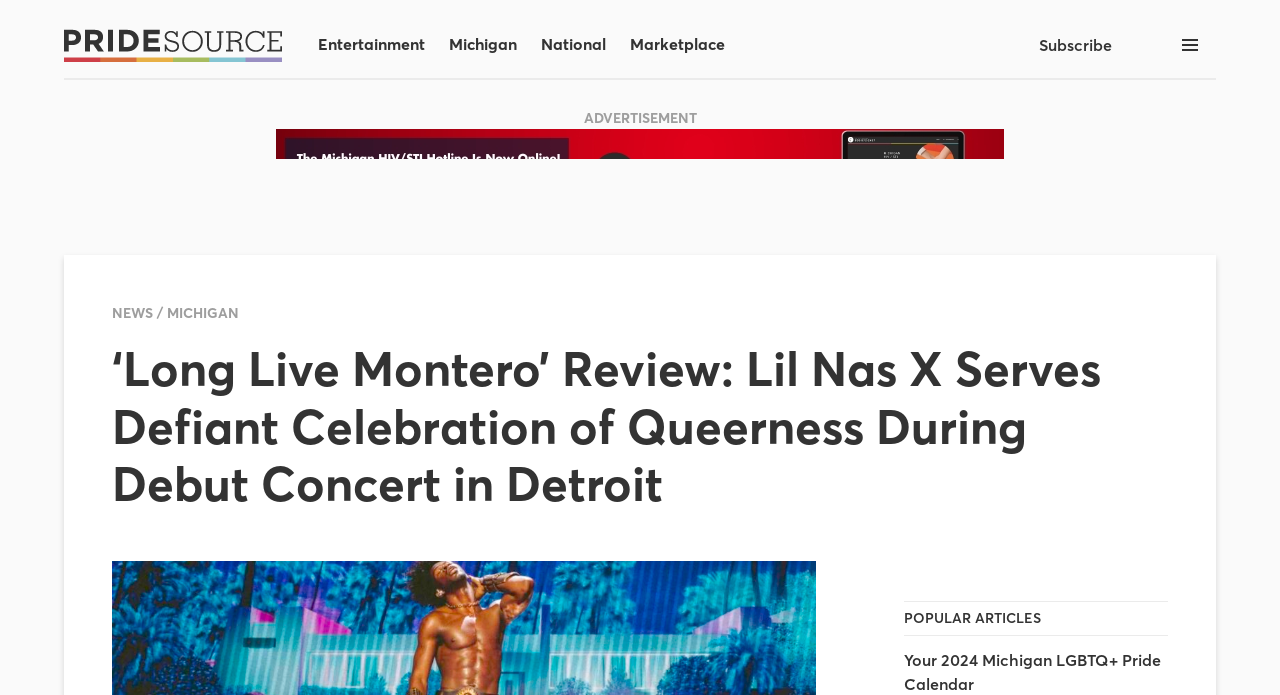Respond to the question below with a single word or phrase:
What is the location of the concert?

Detroit